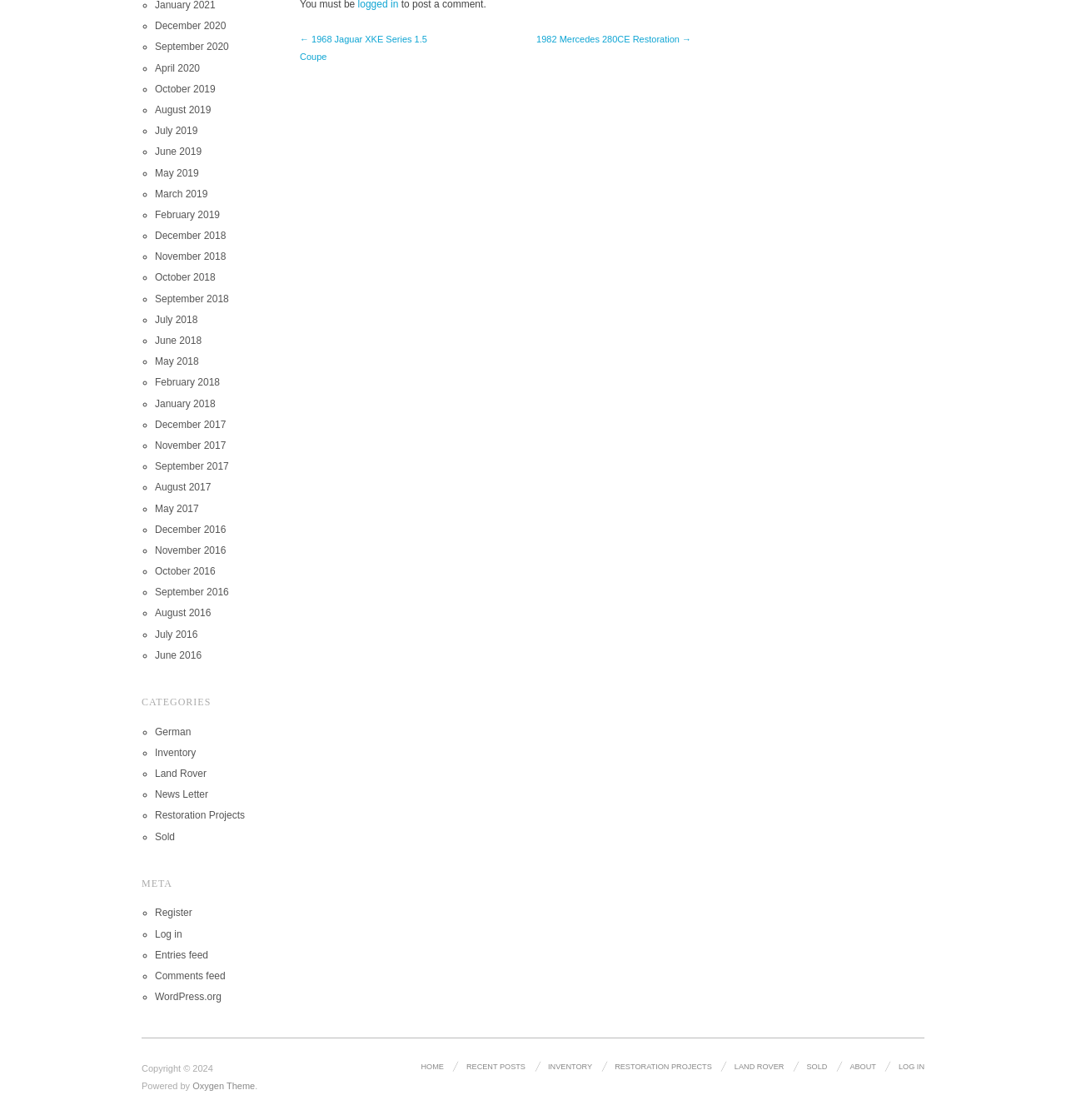Locate the bounding box coordinates of the element that needs to be clicked to carry out the instruction: "Read News Letter". The coordinates should be given as four float numbers ranging from 0 to 1, i.e., [left, top, right, bottom].

[0.145, 0.704, 0.195, 0.715]